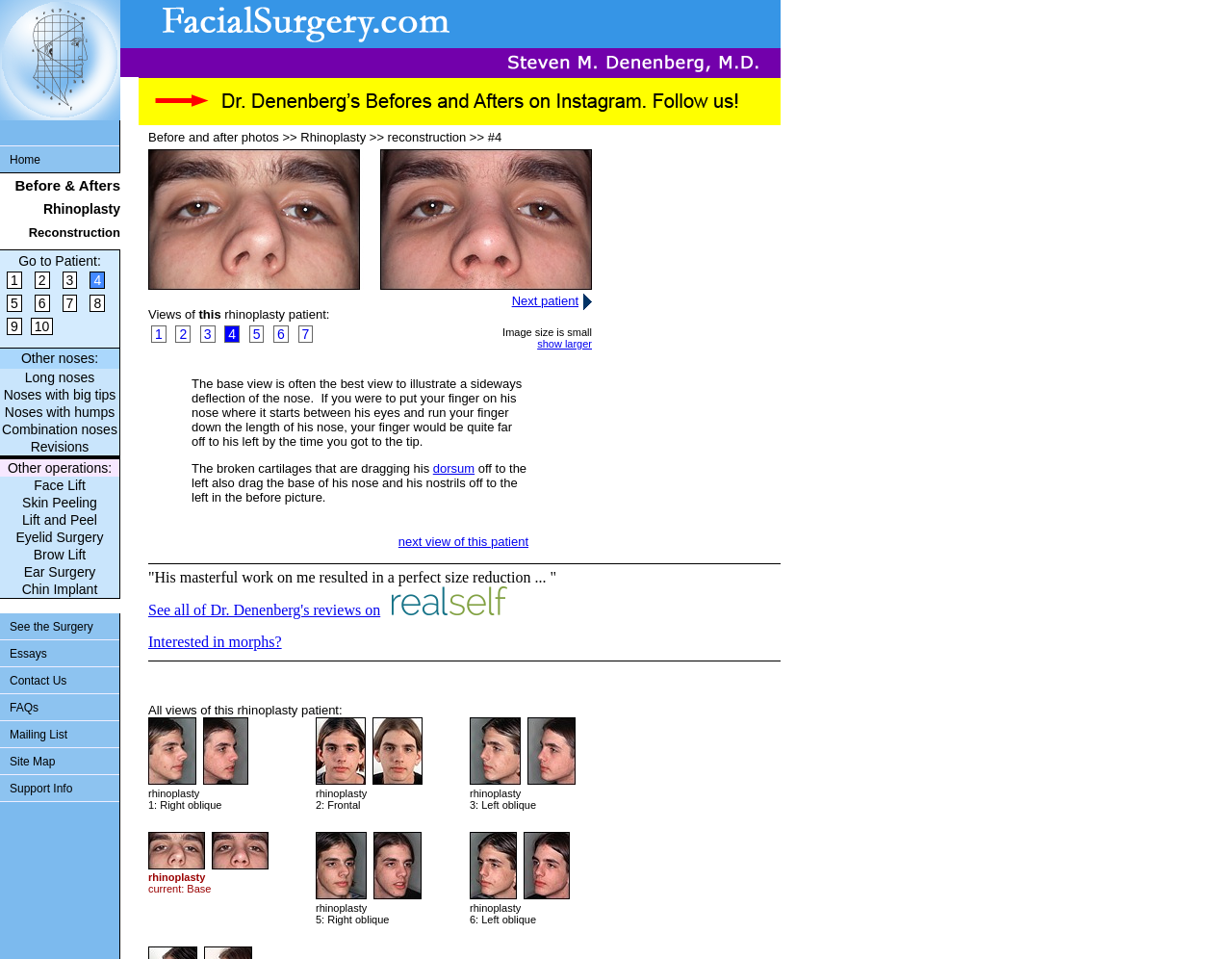How many views of the rhinoplasty patient are shown?
Use the image to answer the question with a single word or phrase.

7